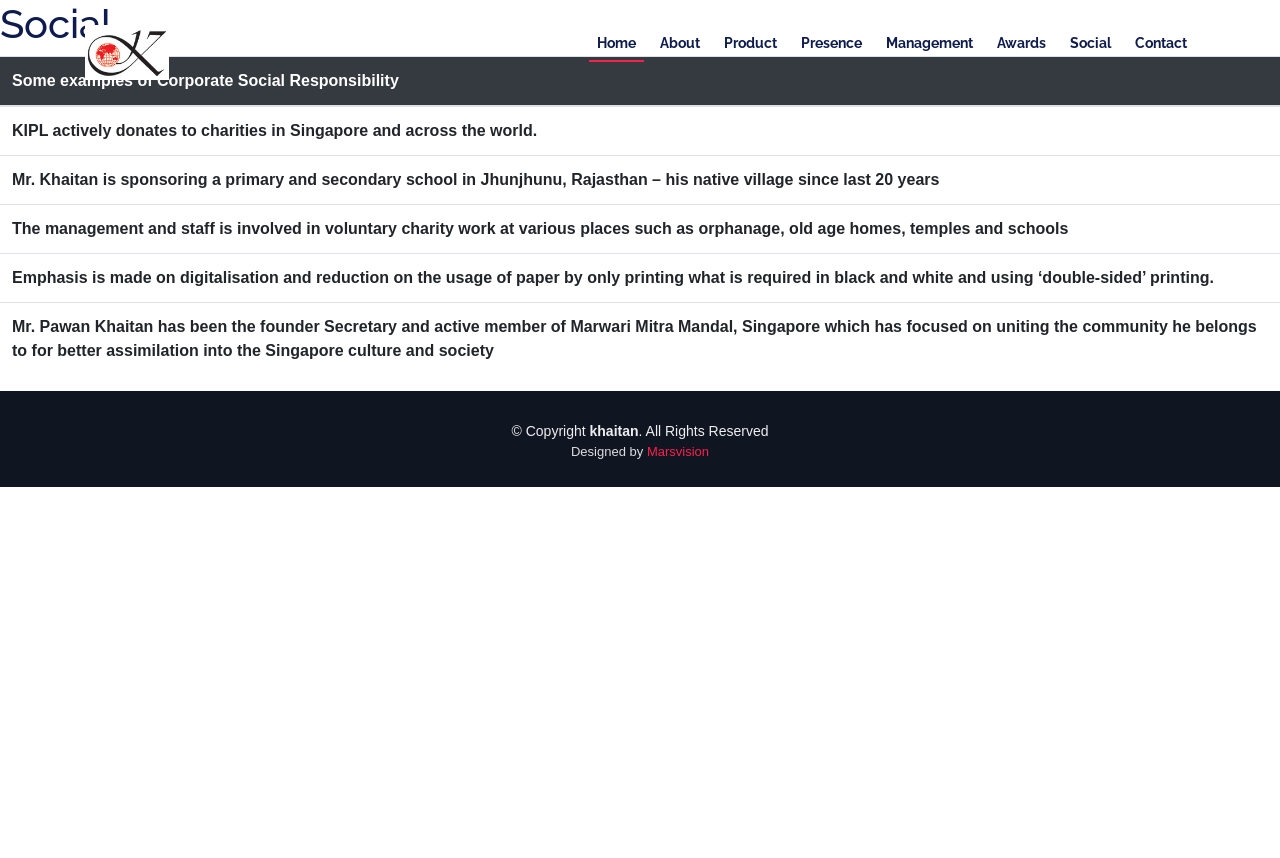From the details in the image, provide a thorough response to the question: What is the company's approach to Corporate Social Responsibility?

Based on the table on the webpage, it appears that the company, Khaitan International Pte Ltd, is involved in various Corporate Social Responsibility initiatives, including donations to charities in Singapore and across the world, sponsoring a school in Rajasthan, and voluntary charity work by the management and staff.